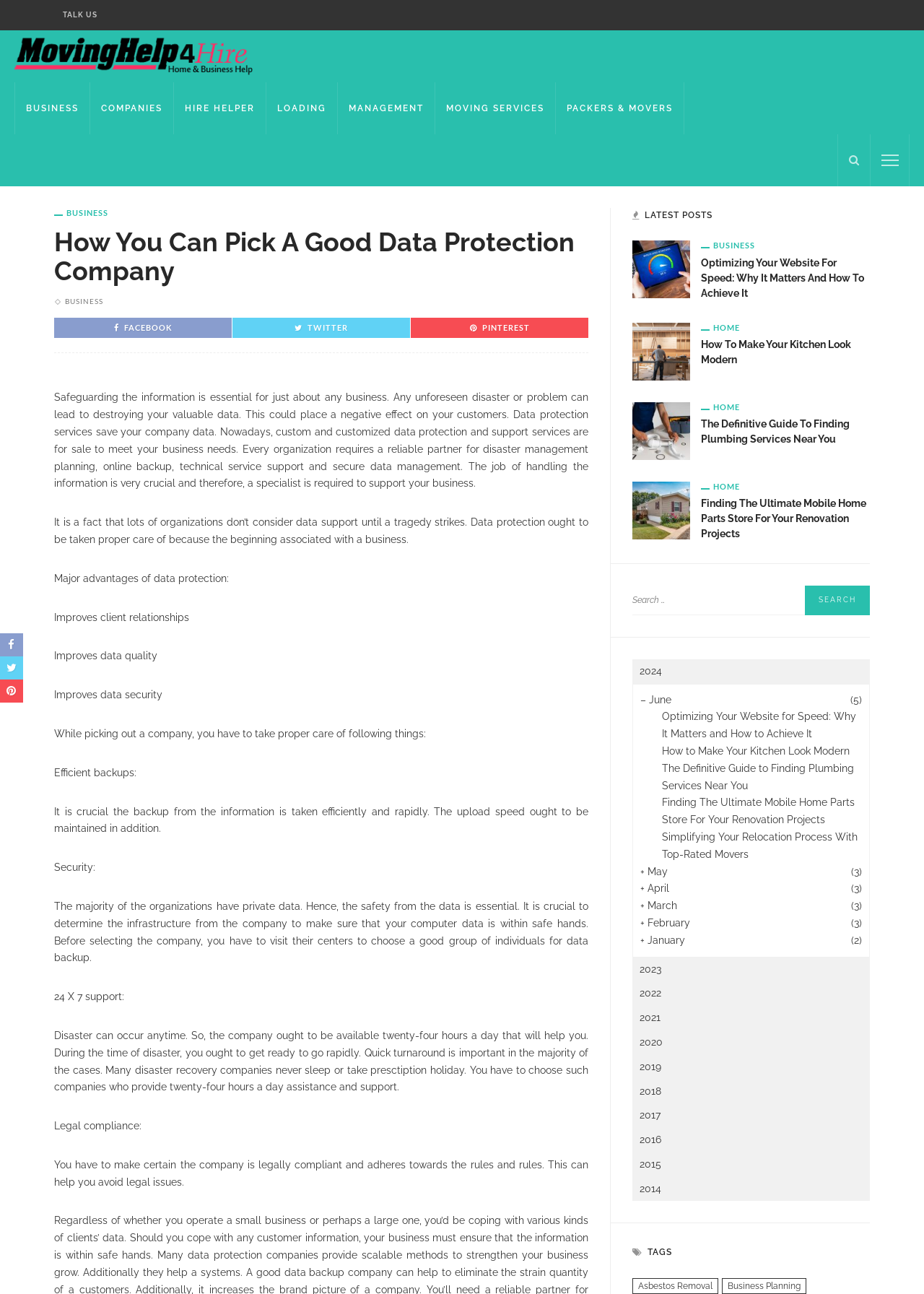Specify the bounding box coordinates of the area to click in order to execute this command: 'Click BUSINESS'. The coordinates should consist of four float numbers ranging from 0 to 1, and should be formatted as [left, top, right, bottom].

[0.016, 0.064, 0.098, 0.104]